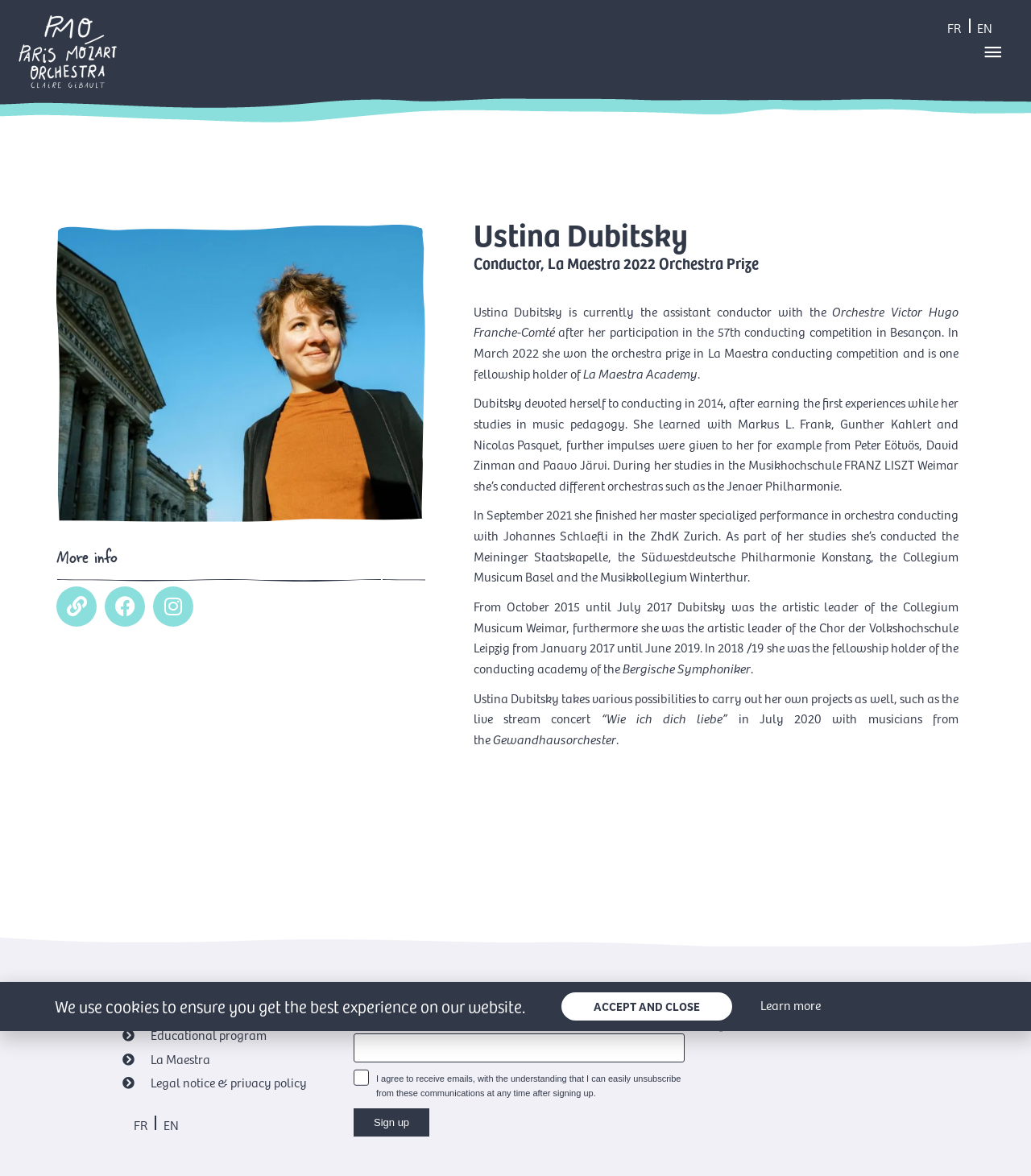Please examine the image and provide a detailed answer to the question: What is the name of the academy where Ustina Dubitsky finished her master's degree?

According to the webpage, Ustina Dubitsky finished her master's degree in orchestra conducting with Johannes Schlaefli in the ZhdK Zurich, as mentioned in the paragraph describing her education.